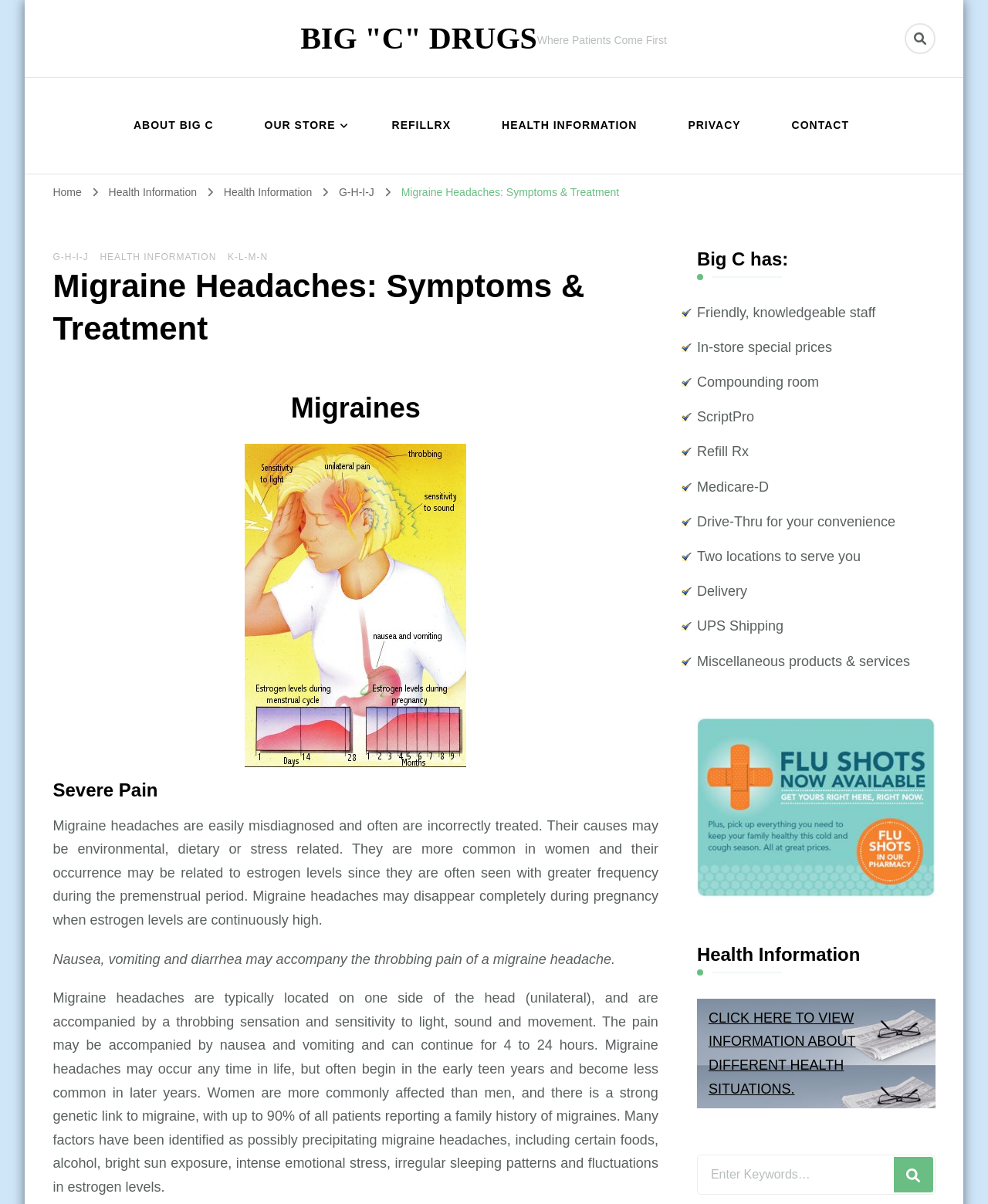Highlight the bounding box coordinates of the element you need to click to perform the following instruction: "View information about migraines."

[0.053, 0.154, 0.627, 0.165]